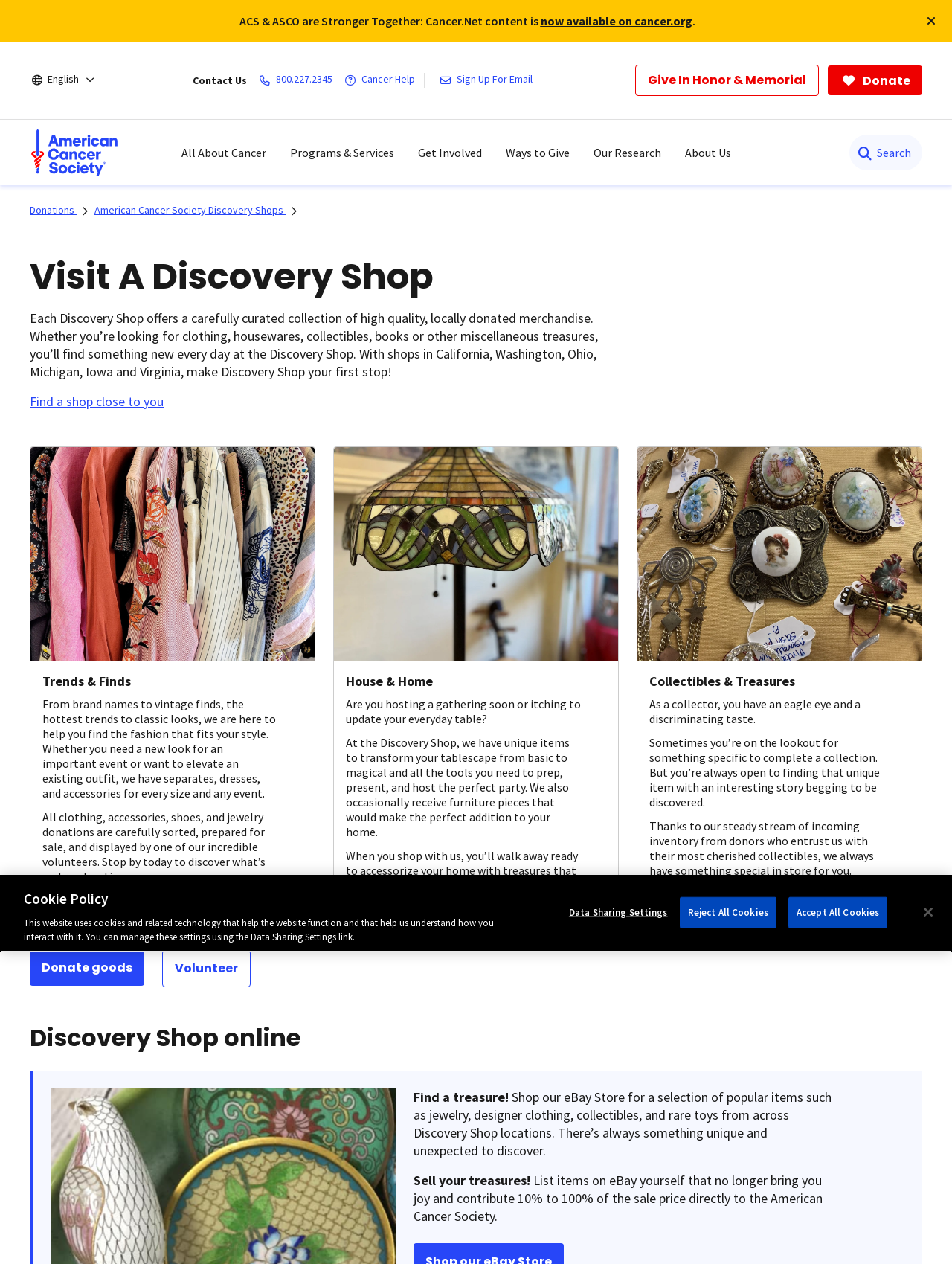What types of items can be found in the Discovery Shop?
Using the details shown in the screenshot, provide a comprehensive answer to the question.

The webpage mentions that the Discovery Shop offers a carefully curated collection of high-quality, locally donated merchandise, including clothing, housewares, collectibles, books, and other miscellaneous treasures.